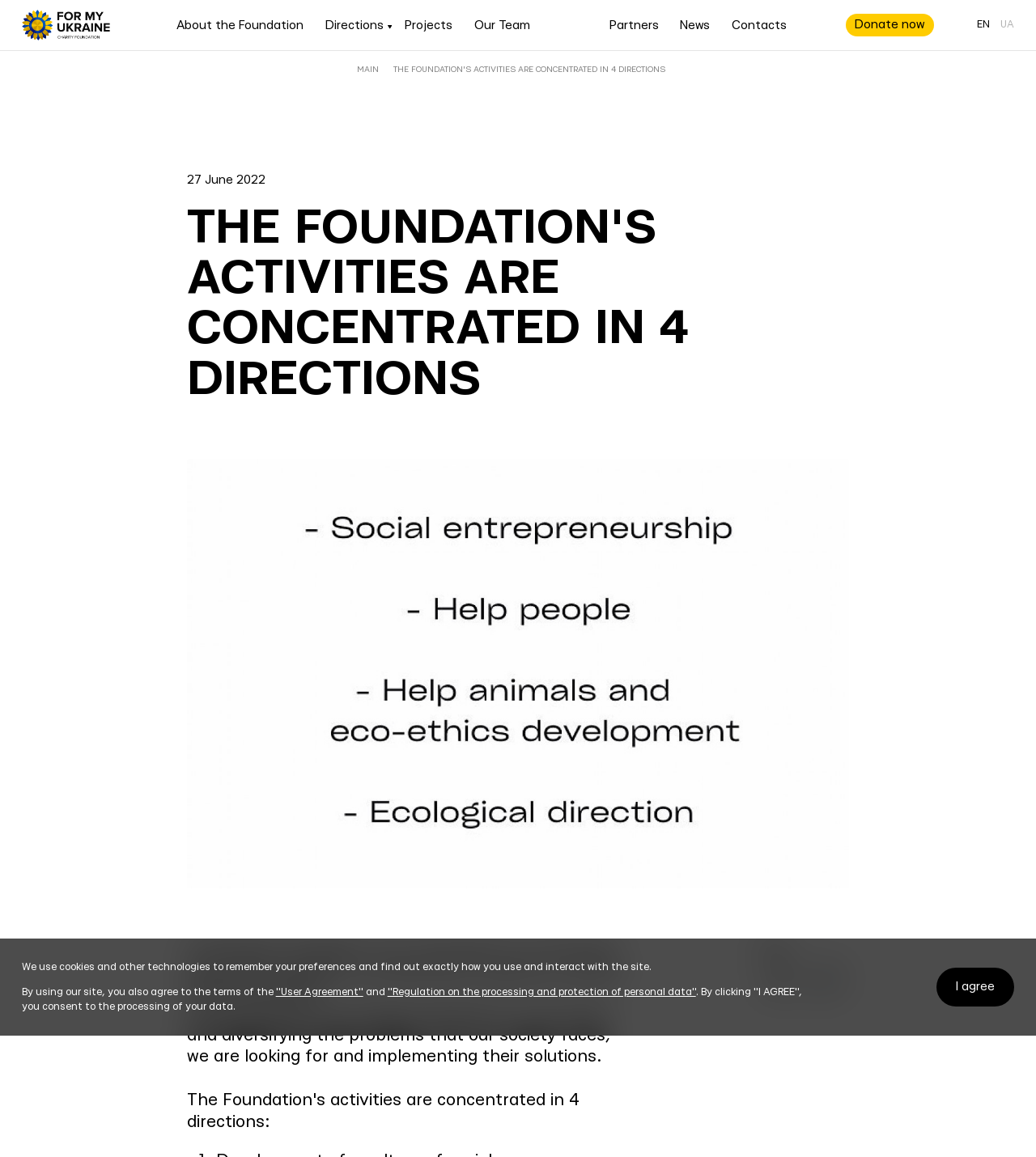Answer the following query with a single word or phrase:
What is the purpose of the charity foundation?

To bring together entrepreneurs and experts to solve social problems